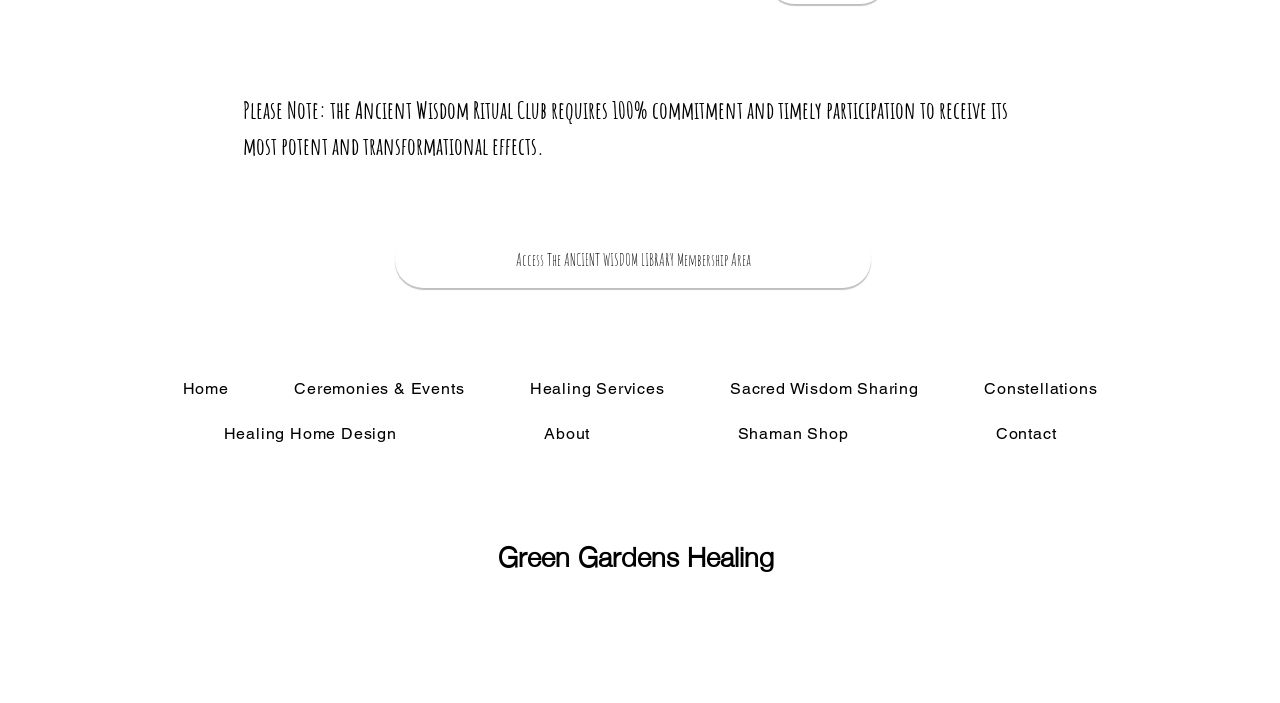What is the purpose of the Ancient Wisdom Ritual Club?
Based on the image, respond with a single word or phrase.

Transformational effects